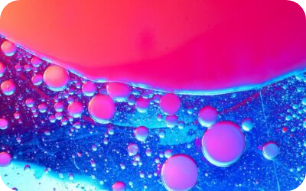What theme does the image represent?
Using the information from the image, give a concise answer in one word or a short phrase.

creativity and exploration